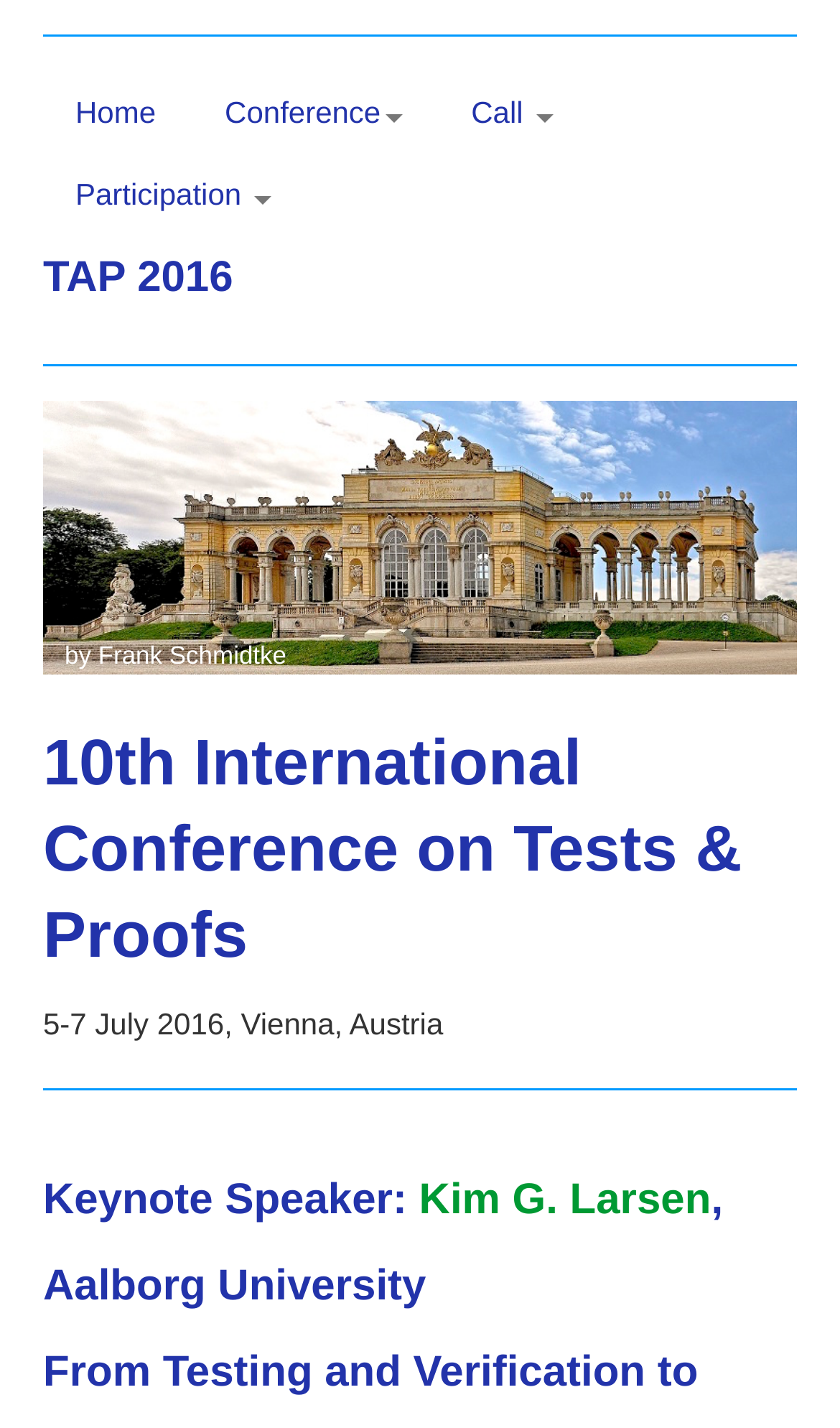Please examine the image and answer the question with a detailed explanation:
How many links are in the top navigation bar?

I counted the number of links in the top navigation bar, which are 'Home', 'Conference', 'Call', and 'Participation', so there are 4 links in total.